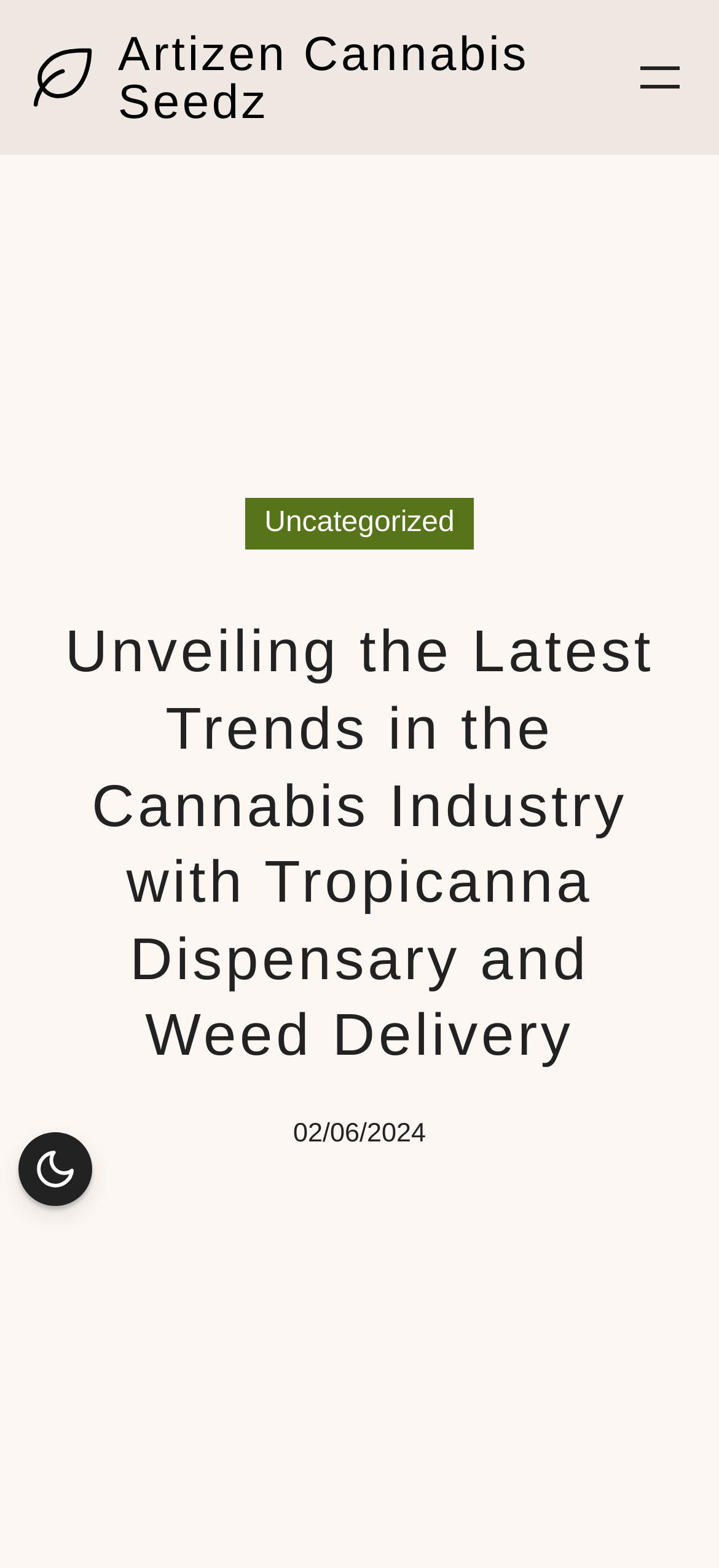Explain the webpage's design and content in an elaborate manner.

The webpage appears to be an article or blog post about the cannabis industry, specifically featuring Tropicanna Dispensary and Weed Delivery, as well as Artizen Cannabis Seedz. 

At the top left of the page, there is a small image accompanied by a link. On the top right, there is a link to "Artizen Cannabis Seedz". A button to "Open menu" is located at the top right corner, which has a corresponding "Close menu" button below it.

The main content of the page is headed by a title, "Unveiling the Latest Trends in the Cannabis Industry with Tropicanna Dispensary and Weed Delivery", which is centered near the top of the page. Below the title, there is a link to the category "Uncategorized" on the left side. 

On the right side, there is a time stamp "02/06/2024" indicating the date of the article. Two small images are placed below the time stamp, one on top of the other.